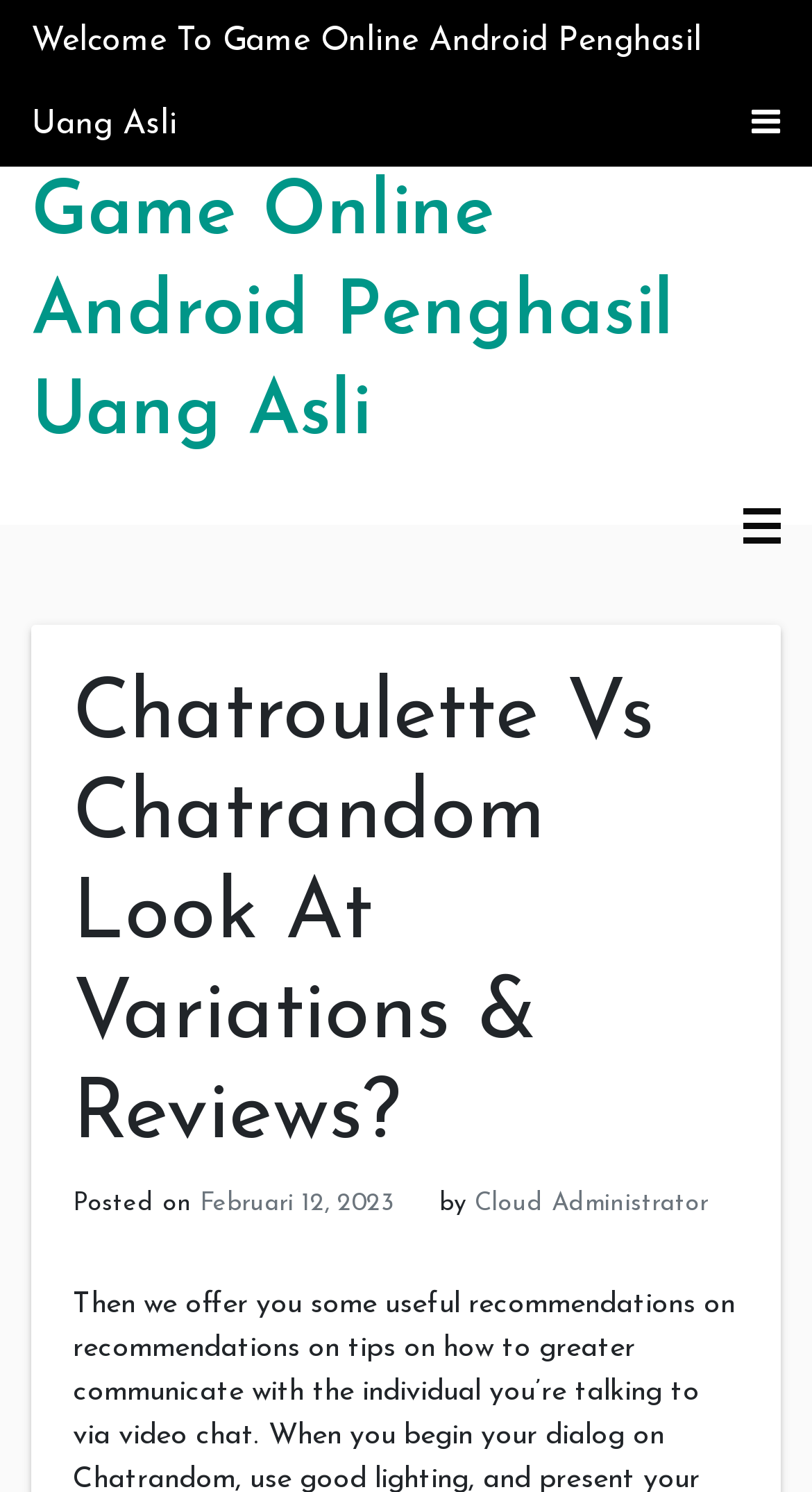Give a detailed explanation of the elements present on the webpage.

The webpage is about comparing Chatroulette and Chatrandom, with a focus on variations and reviews. At the top, there is a welcome message "Welcome To Game Online Android Penghasil Uang Asli" that spans almost the entire width of the page. Below this message, there is a link to "Game Online Android Penghasil Uang Asli" that takes up a significant portion of the page's width.

On the right side of the page, near the top, there is an unchecked checkbox labeled "Primary Menu". This checkbox is positioned above a header section that contains the main content of the page. The header section is divided into several parts, including a heading that reads "Chatroulette Vs Chatrandom Look At Variations & Reviews?" which is centered at the top of the section.

Below the heading, there is a section that displays the post's metadata, including the text "Posted on", a link to the date "Februari 12, 2023", and the author's name "Cloud Administrator" linked to their profile. The post's metadata is aligned to the left side of the header section.